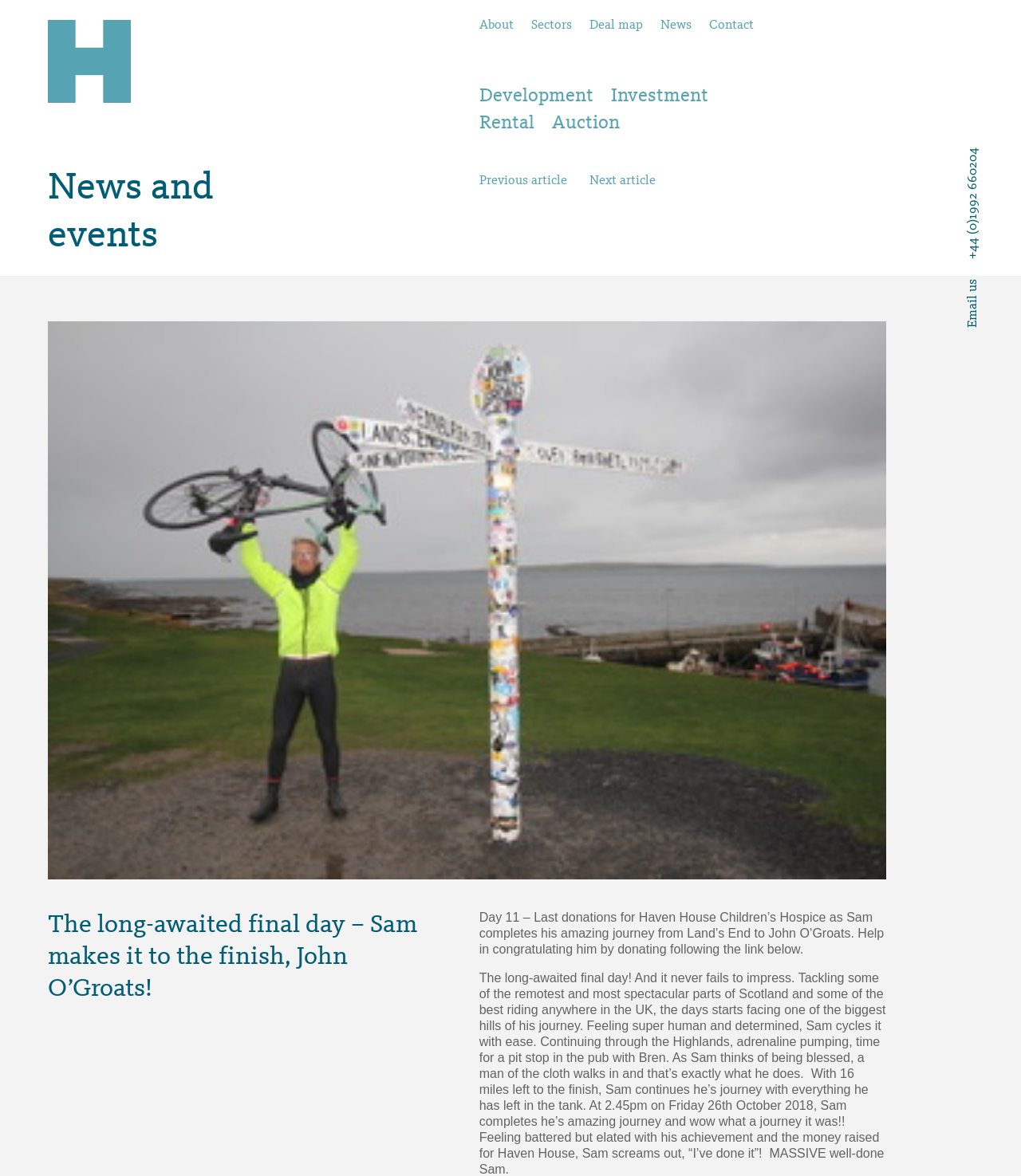Pinpoint the bounding box coordinates of the clickable element to carry out the following instruction: "Click on the 'Previous article' link."

[0.469, 0.148, 0.574, 0.159]